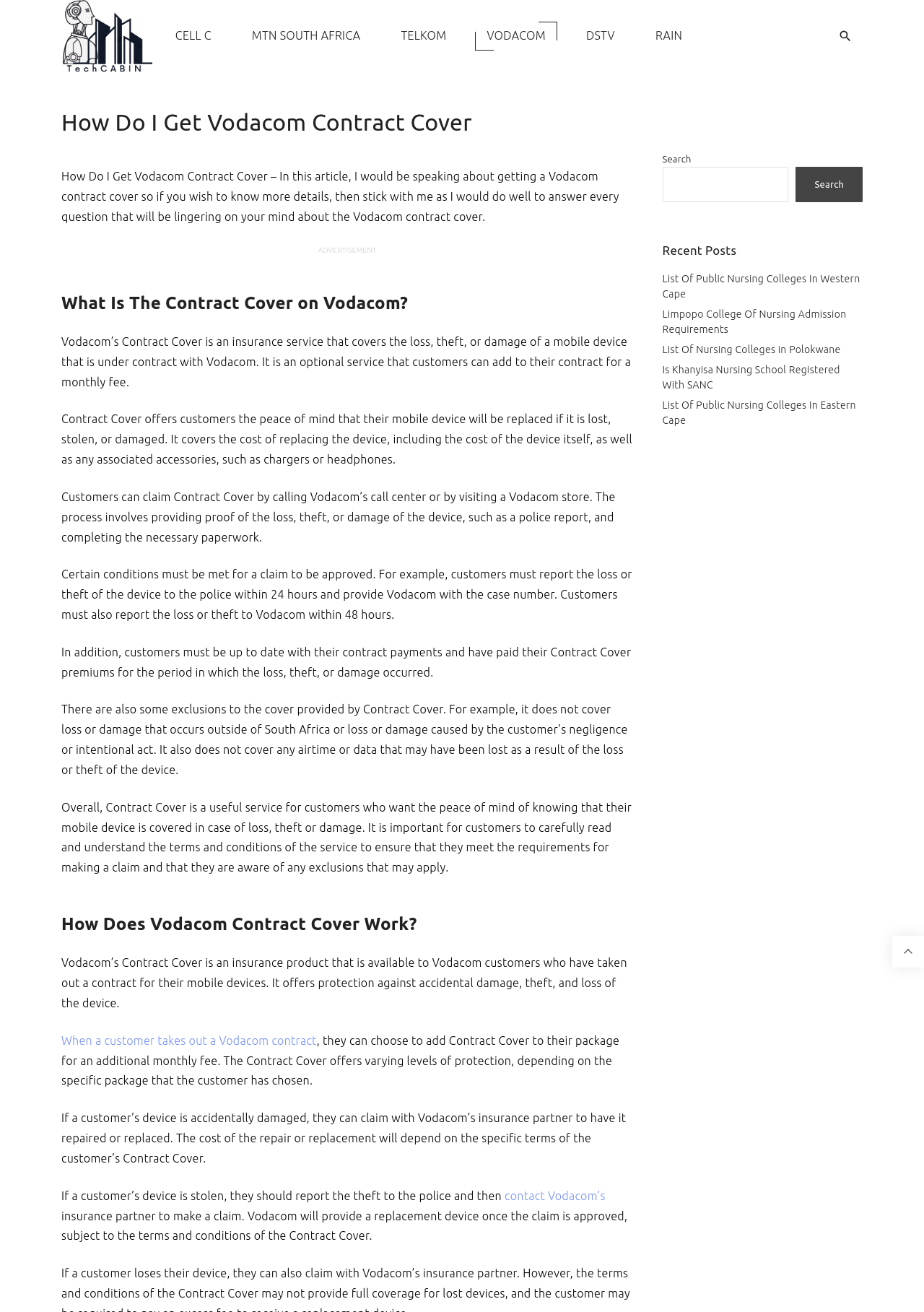Could you determine the bounding box coordinates of the clickable element to complete the instruction: "Click on the Search Dropdown Toggler button"? Provide the coordinates as four float numbers between 0 and 1, i.e., [left, top, right, bottom].

[0.897, 0.02, 0.934, 0.036]